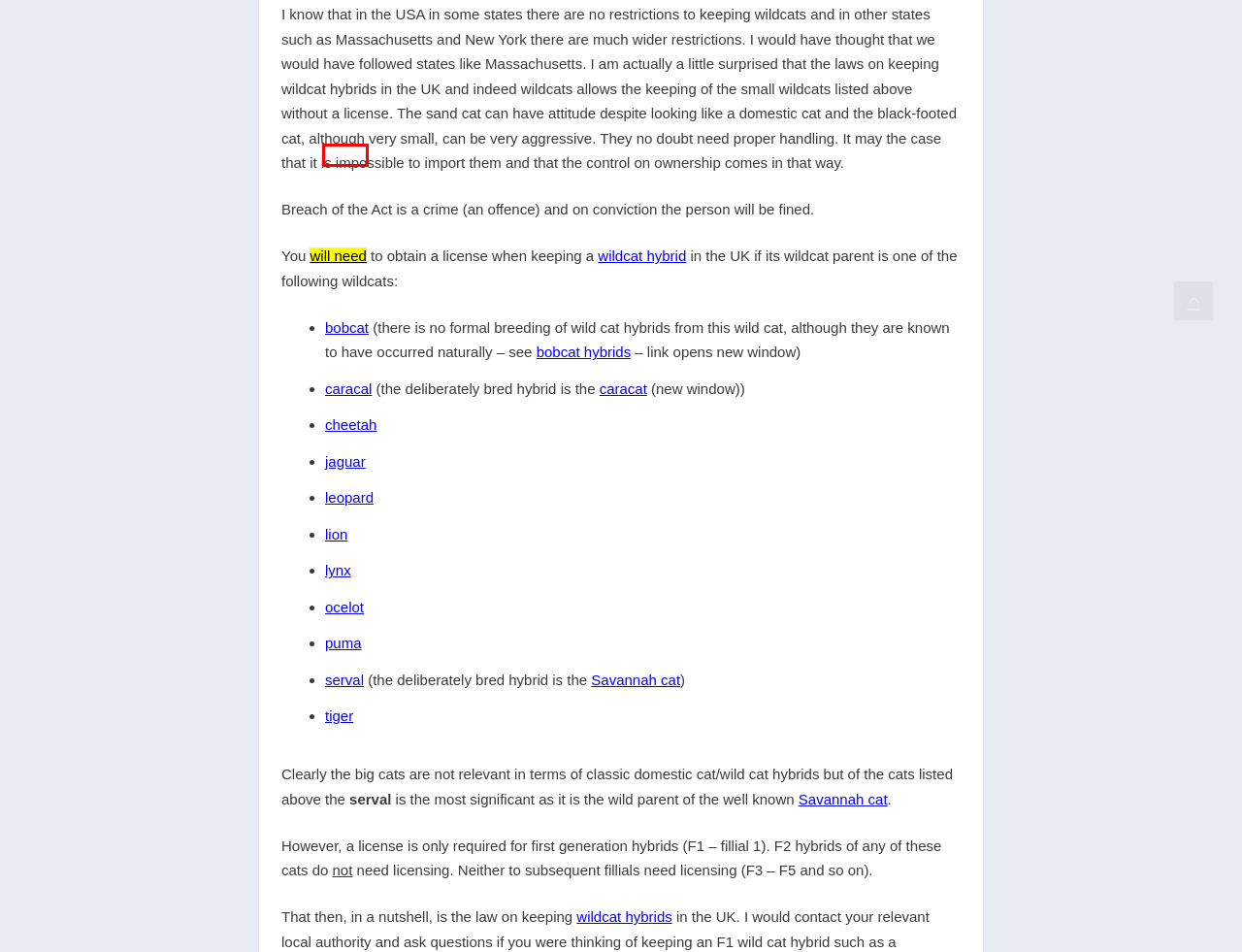You are given a screenshot of a webpage with a red rectangle bounding box around an element. Choose the best webpage description that matches the page after clicking the element in the bounding box. Here are the candidates:
A. Serval – Freethinking Animal Advocacy
B. Jaguar Wild Cat – Freethinking Animal Advocacy
C. Puma cat – all aspects with links to more – Freethinking Animal Advocacy
D. Cheetah Facts – Freethinking Animal Advocacy
E. Eurasian lynx- comprehensive page – Freethinking Animal Advocacy
F. Savannah cat (comprehensive article) – Freethinking Animal Advocacy
G. Bengal Cats (comprehensive article) – Freethinking Animal Advocacy
H. Asian Leopard Cat – Freethinking Animal Advocacy

B